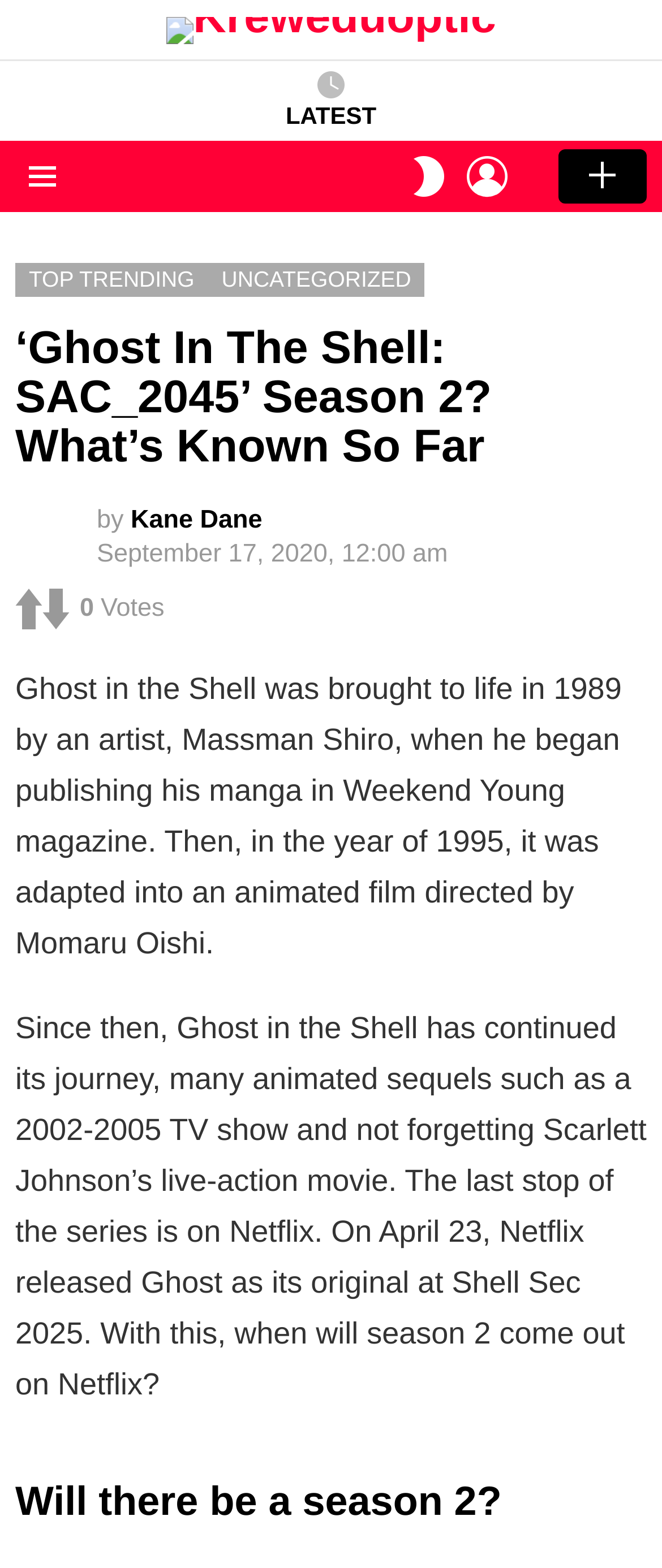Pinpoint the bounding box coordinates of the element that must be clicked to accomplish the following instruction: "Add a new post". The coordinates should be in the format of four float numbers between 0 and 1, i.e., [left, top, right, bottom].

[0.844, 0.095, 0.977, 0.13]